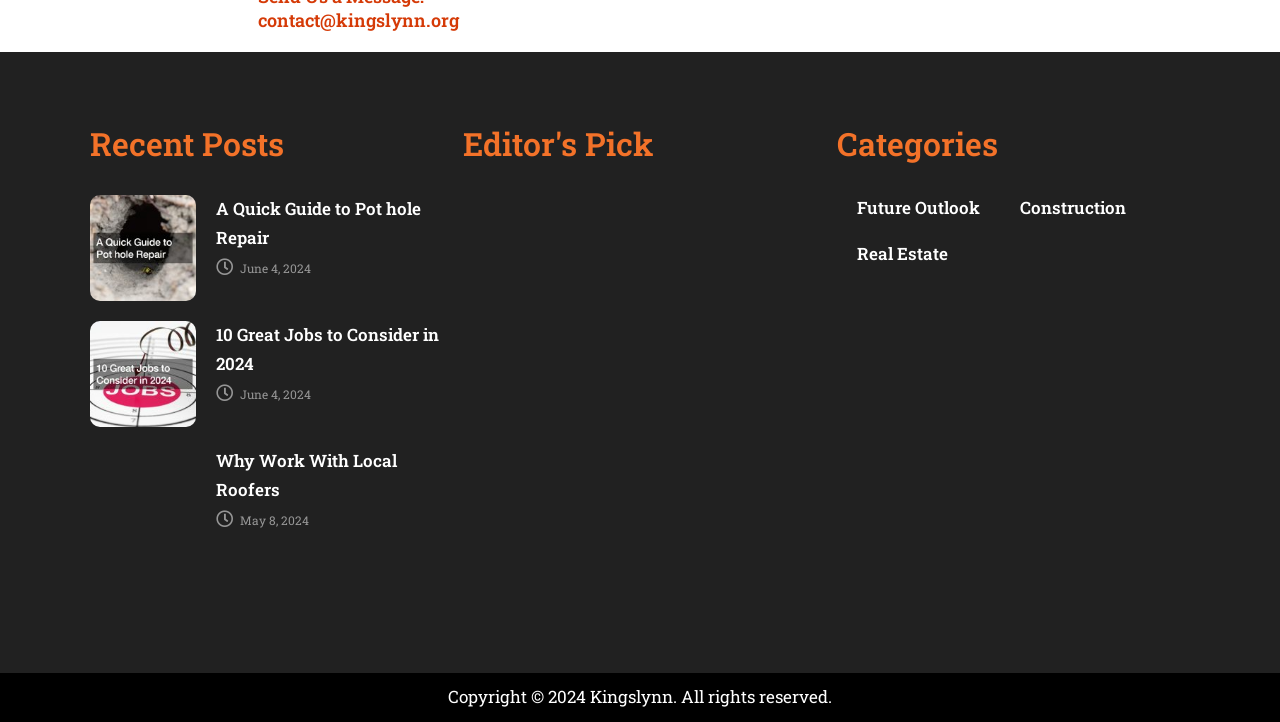What is the date of the second post? Examine the screenshot and reply using just one word or a brief phrase.

June 4, 2024